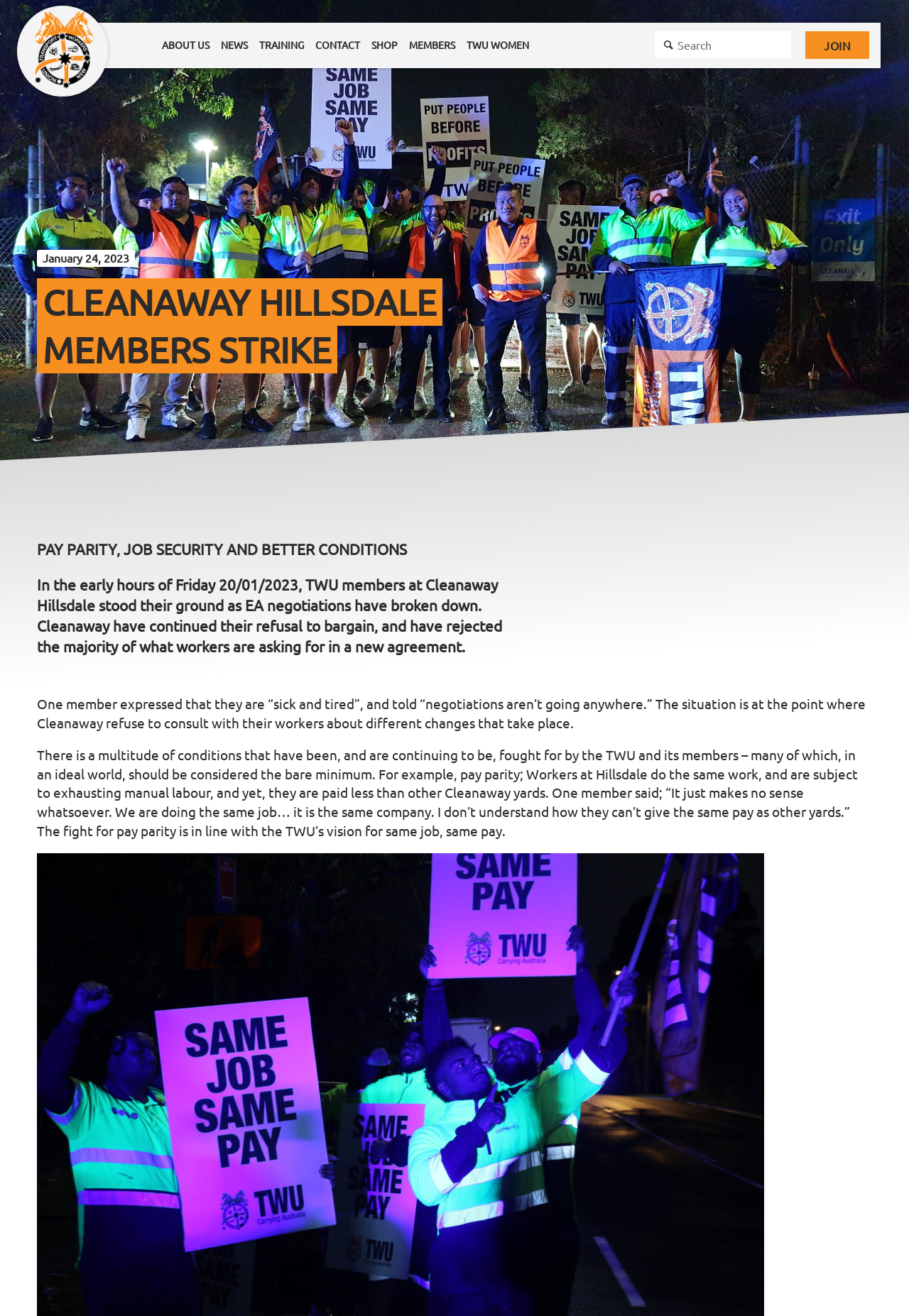Please identify the bounding box coordinates of the area that needs to be clicked to follow this instruction: "Read the latest news".

[0.248, 0.054, 0.46, 0.062]